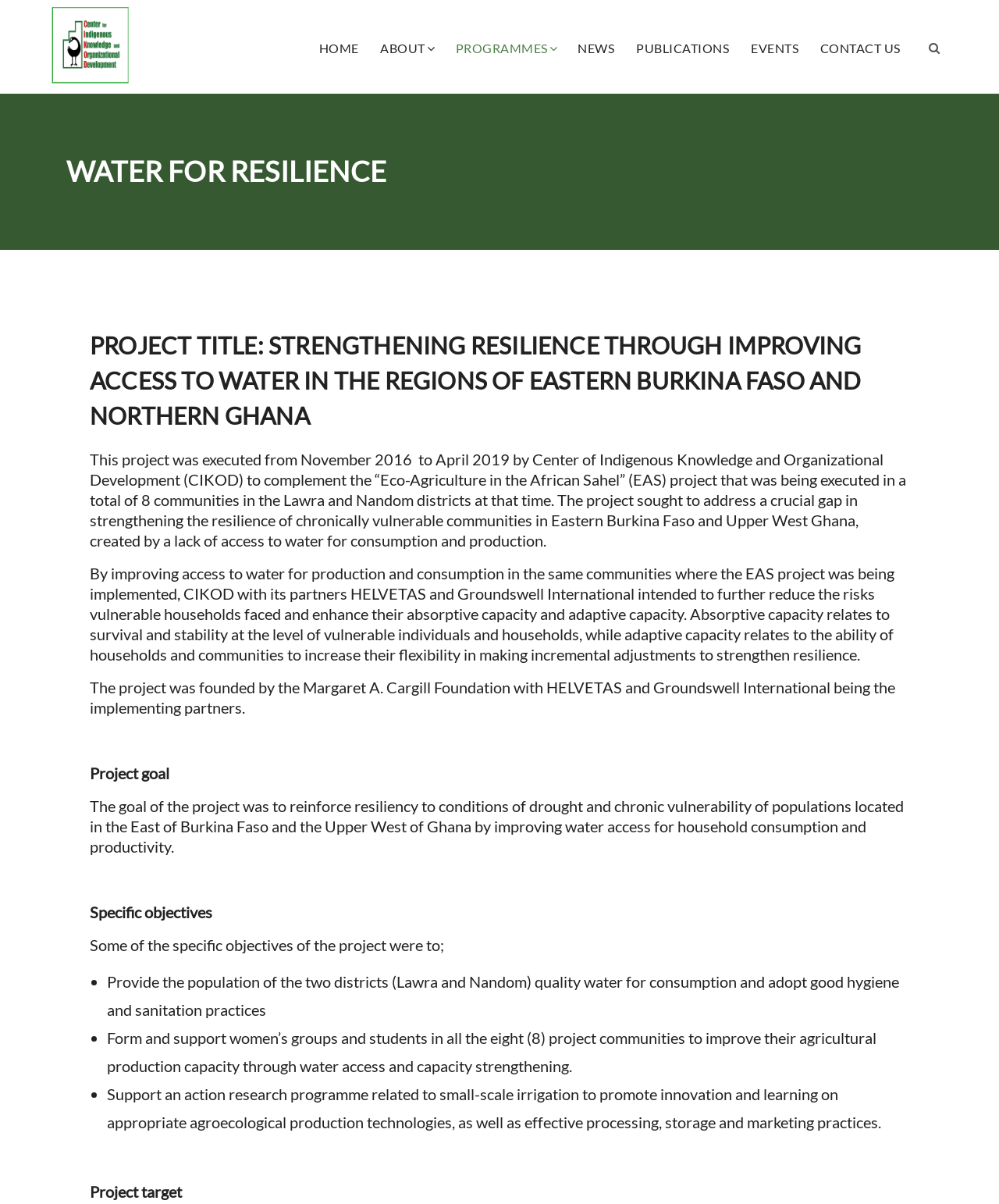What was the goal of the project?
We need a detailed and meticulous answer to the question.

The goal of the project can be found in the section 'Project goal', which states that the goal was to 'reinforce resiliency to conditions of drought and chronic vulnerability of populations located in the East of Burkina Faso and the Upper West of Ghana by improving water access for household consumption and productivity'.